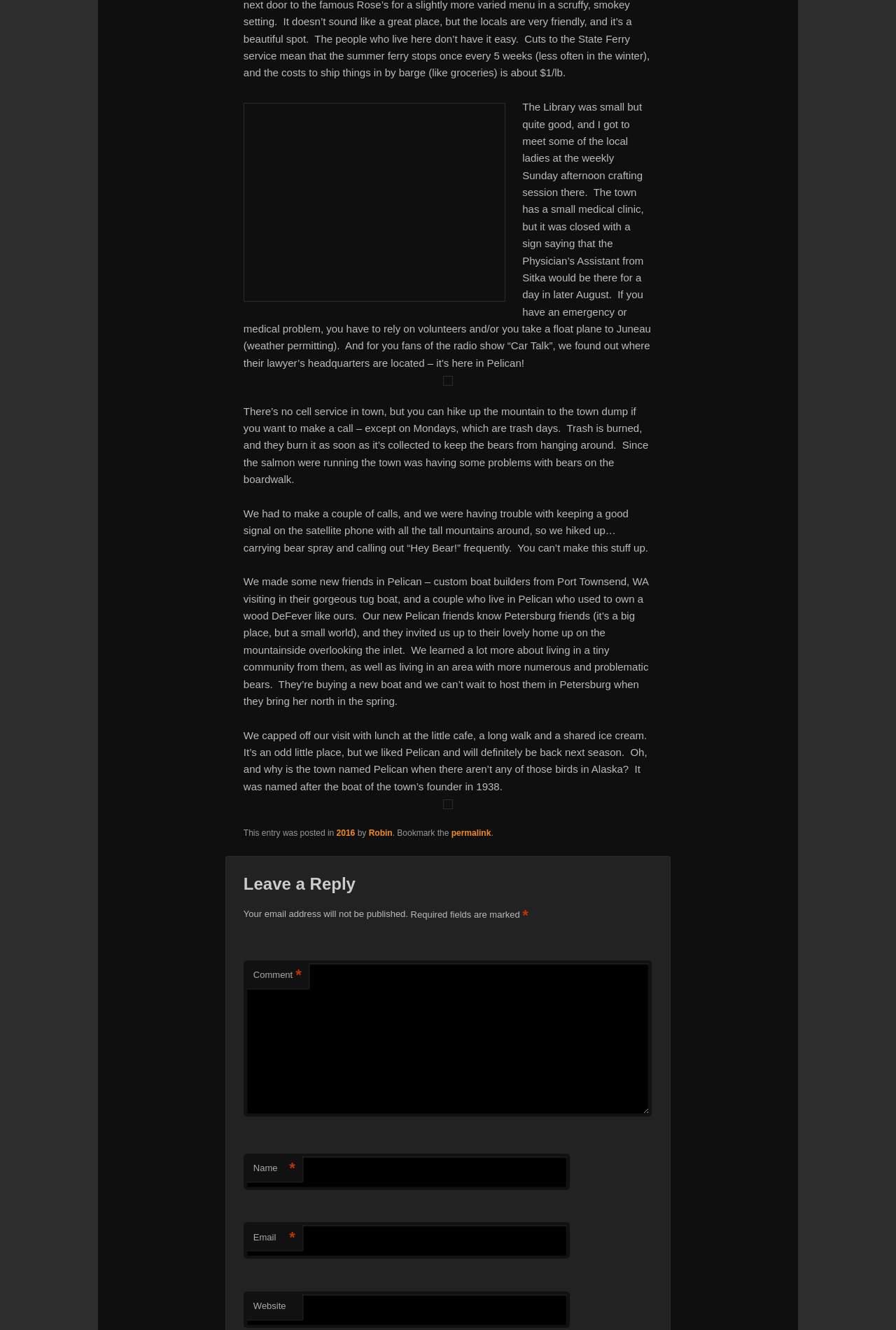Using the information in the image, could you please answer the following question in detail:
What is the occupation of the person mentioned in the webpage?

The webpage mentions that the authors met custom boat builders from Port Townsend, WA, and also mentions that they own a wood DeFever boat. This implies that the occupation of the person mentioned in the webpage is a boat builder.